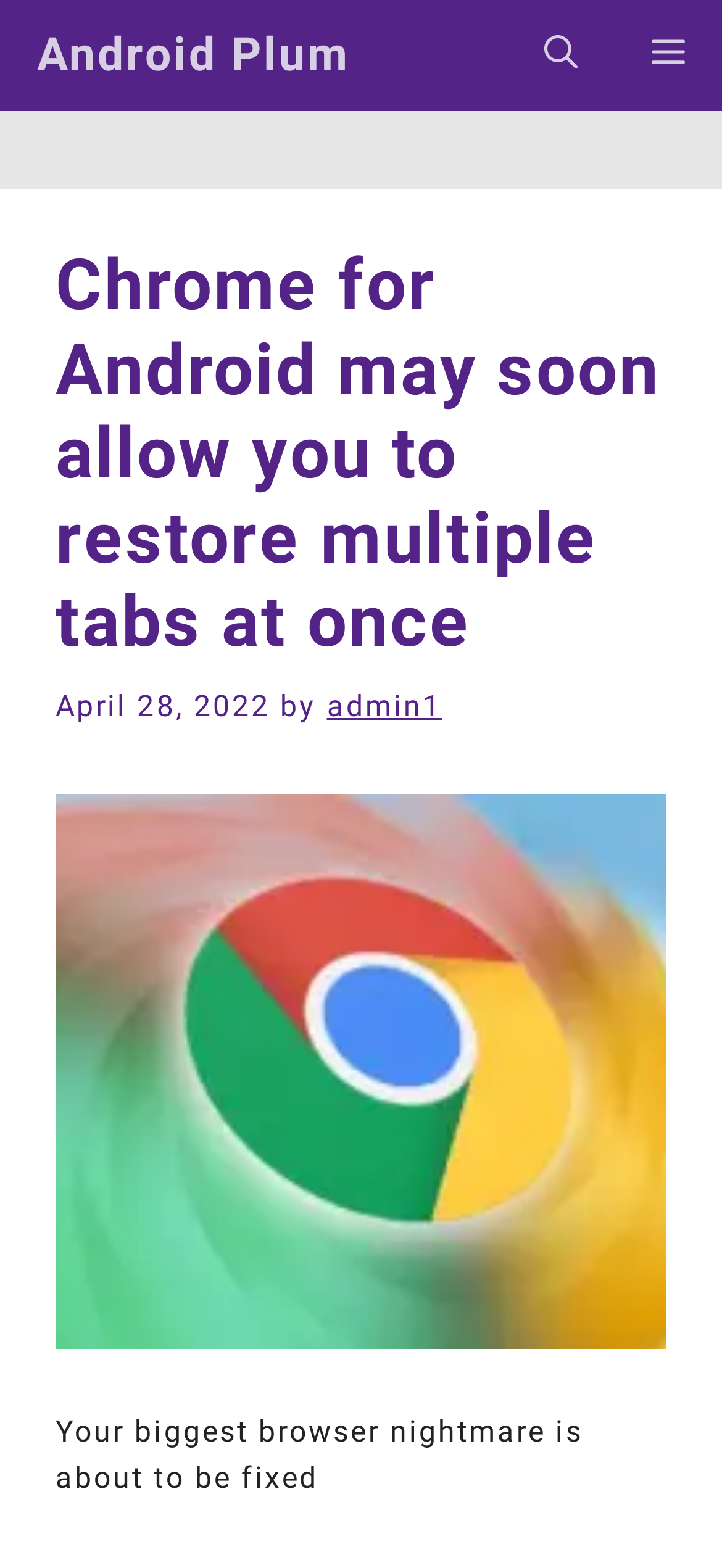Who is the author of the article?
Look at the image and provide a short answer using one word or a phrase.

admin1